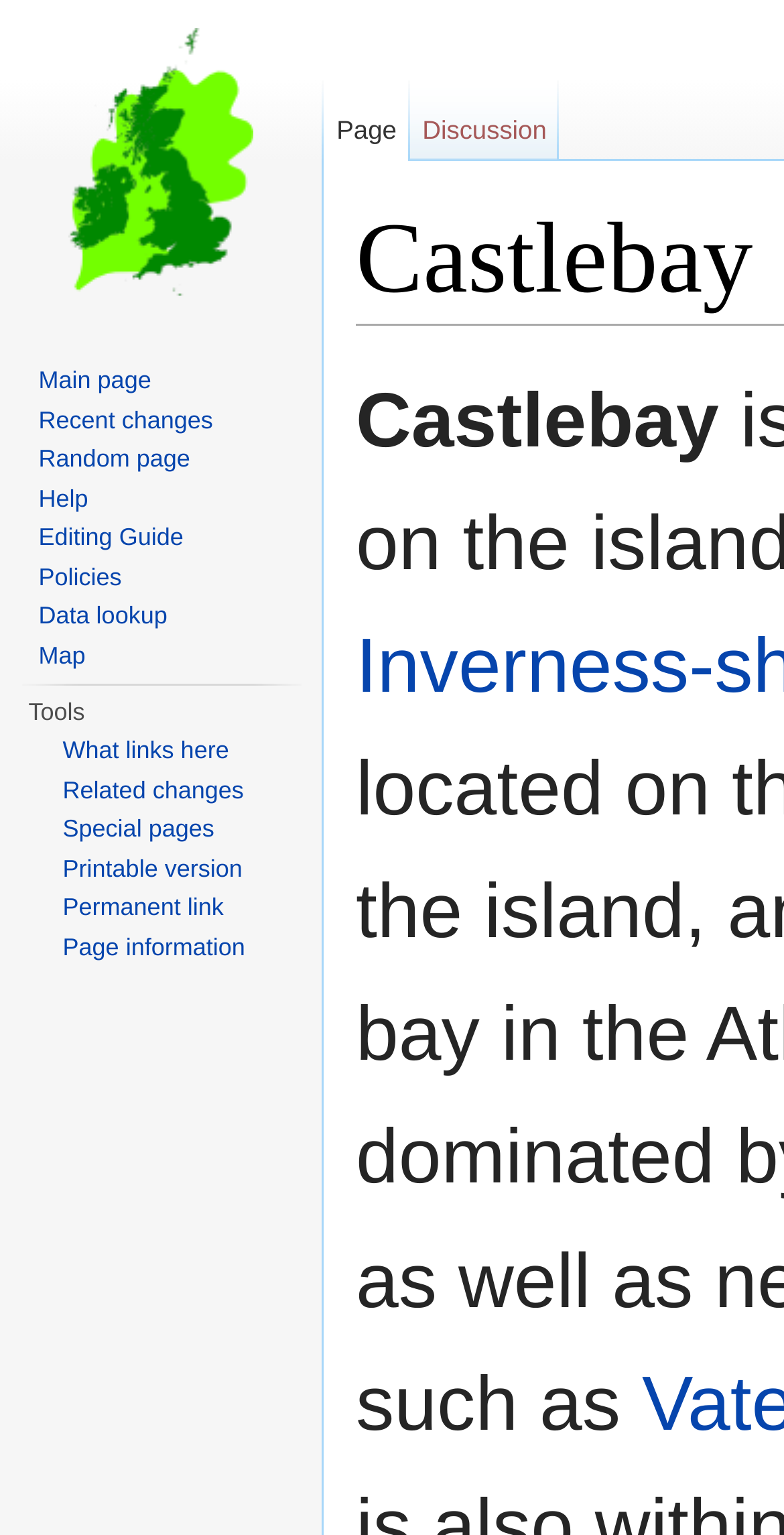Pinpoint the bounding box coordinates of the area that should be clicked to complete the following instruction: "Check out the outdoor activities". The coordinates must be given as four float numbers between 0 and 1, i.e., [left, top, right, bottom].

None